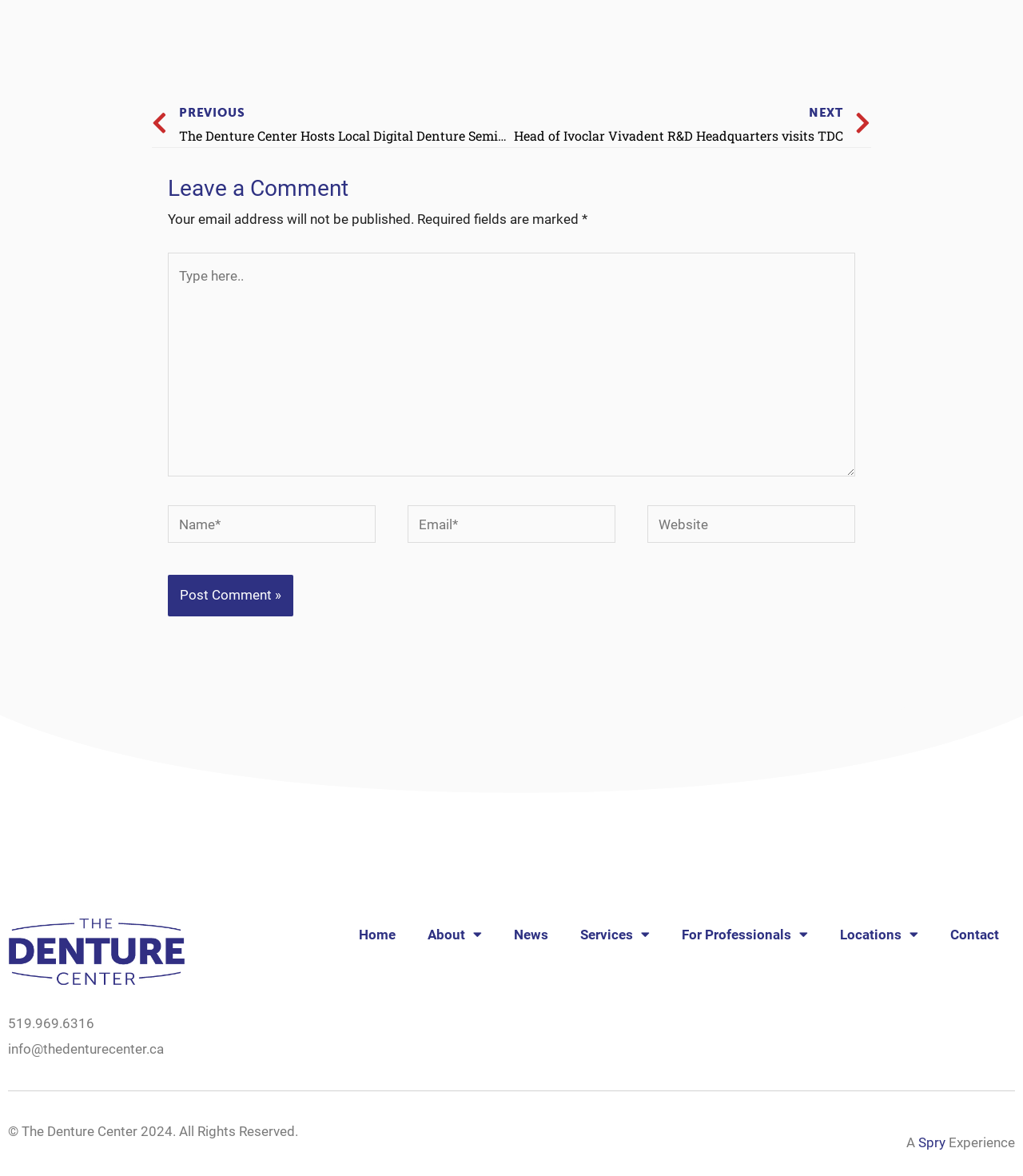What is the purpose of the textbox with the label 'Name*'
Refer to the image and provide a concise answer in one word or phrase.

To input name